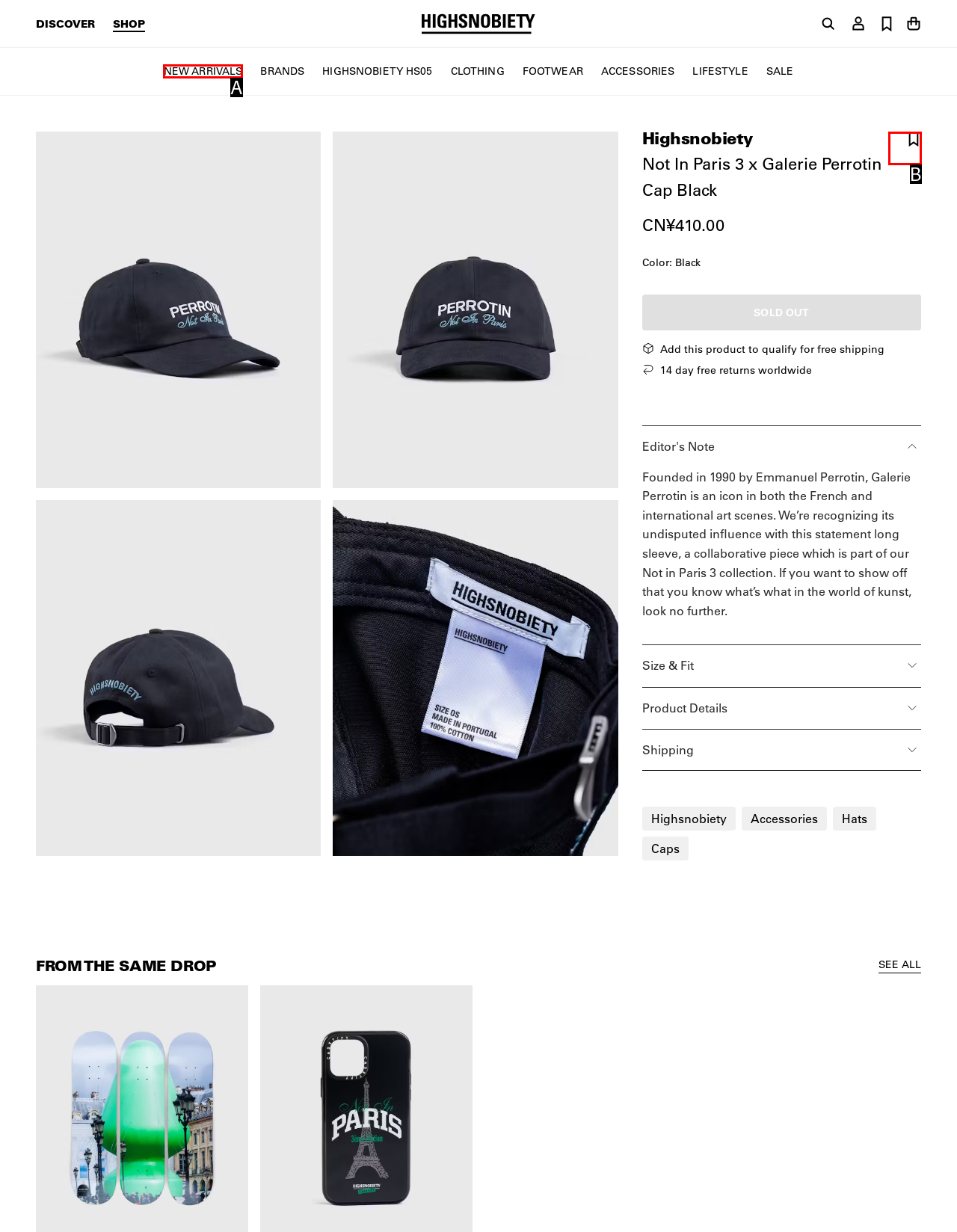Determine which option matches the element description: parent_node: Highsnobiety
Reply with the letter of the appropriate option from the options provided.

B